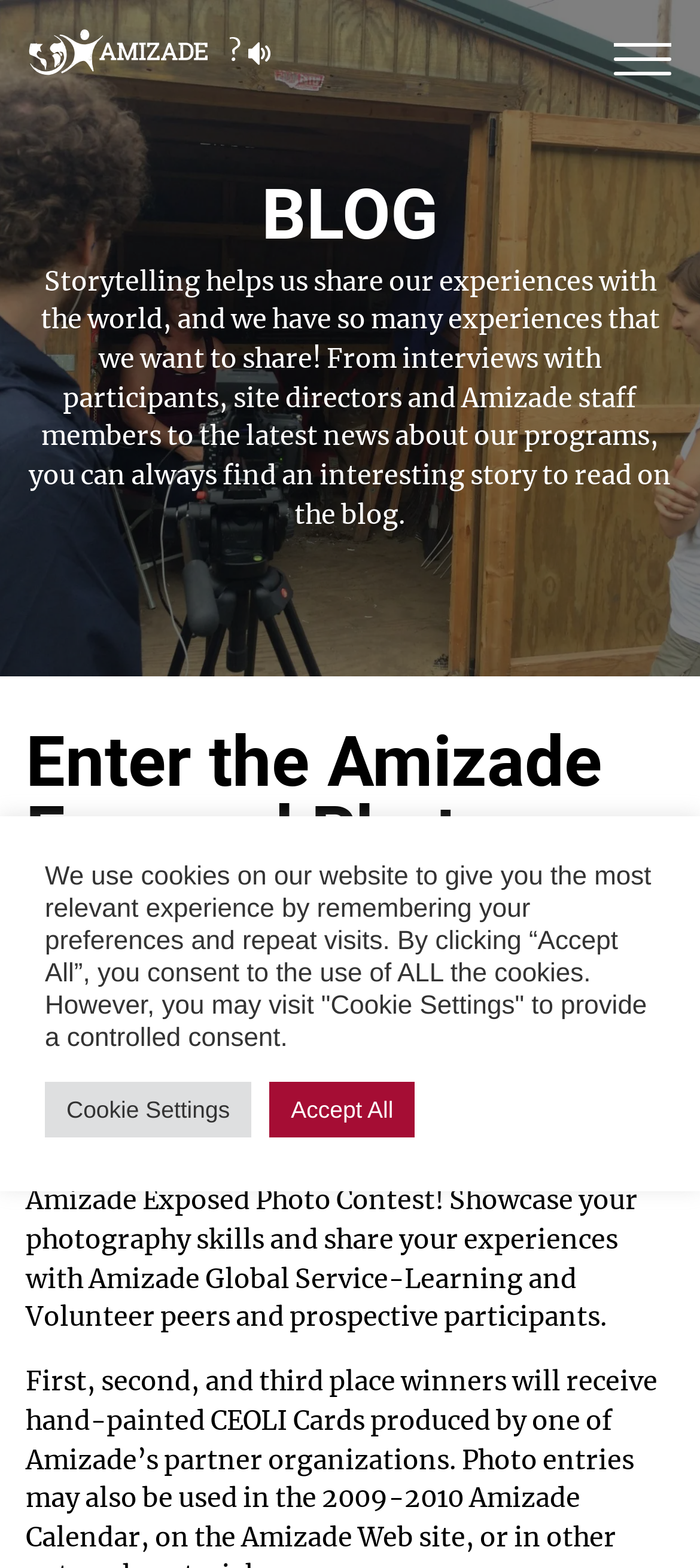What is the text of the webpage's headline?

Enter the Amizade Exposed Photo Contest